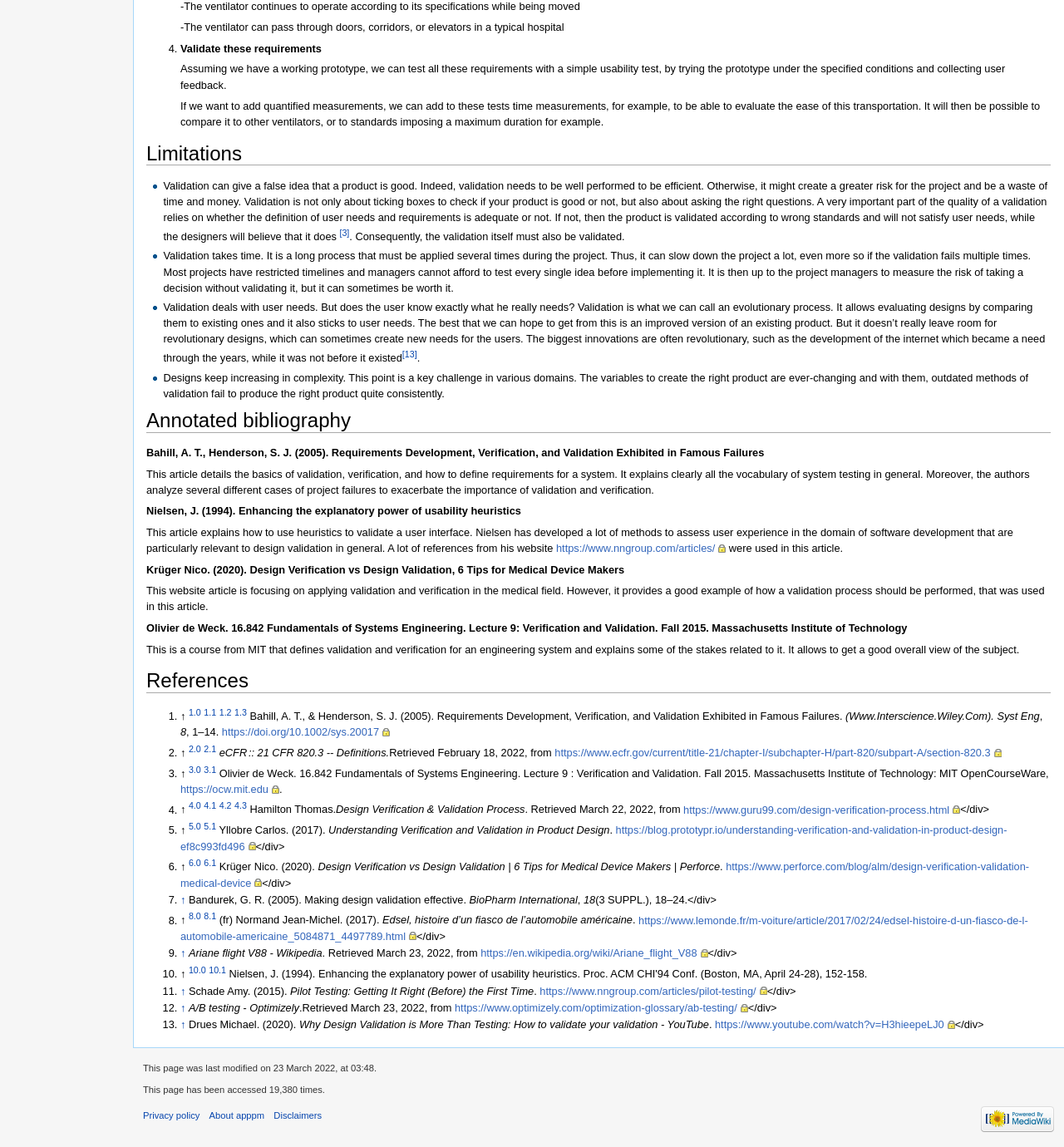Provide a one-word or short-phrase answer to the question:
What is the title of the course that defines validation and verification for an engineering system?

Fundamentals of Systems Engineering